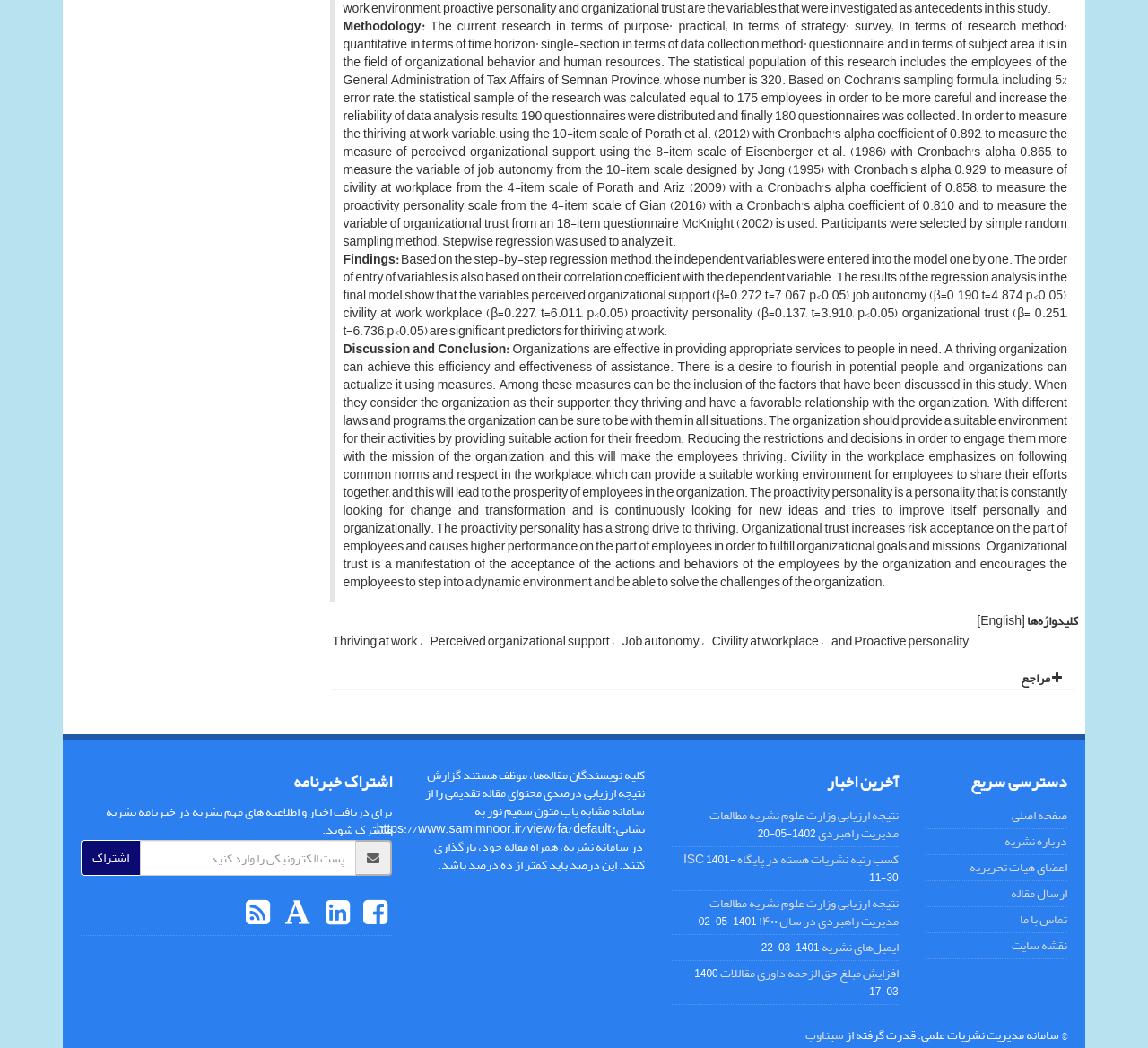Please determine the bounding box coordinates of the element's region to click for the following instruction: "Click on the 'اشتراک' button".

[0.07, 0.802, 0.122, 0.836]